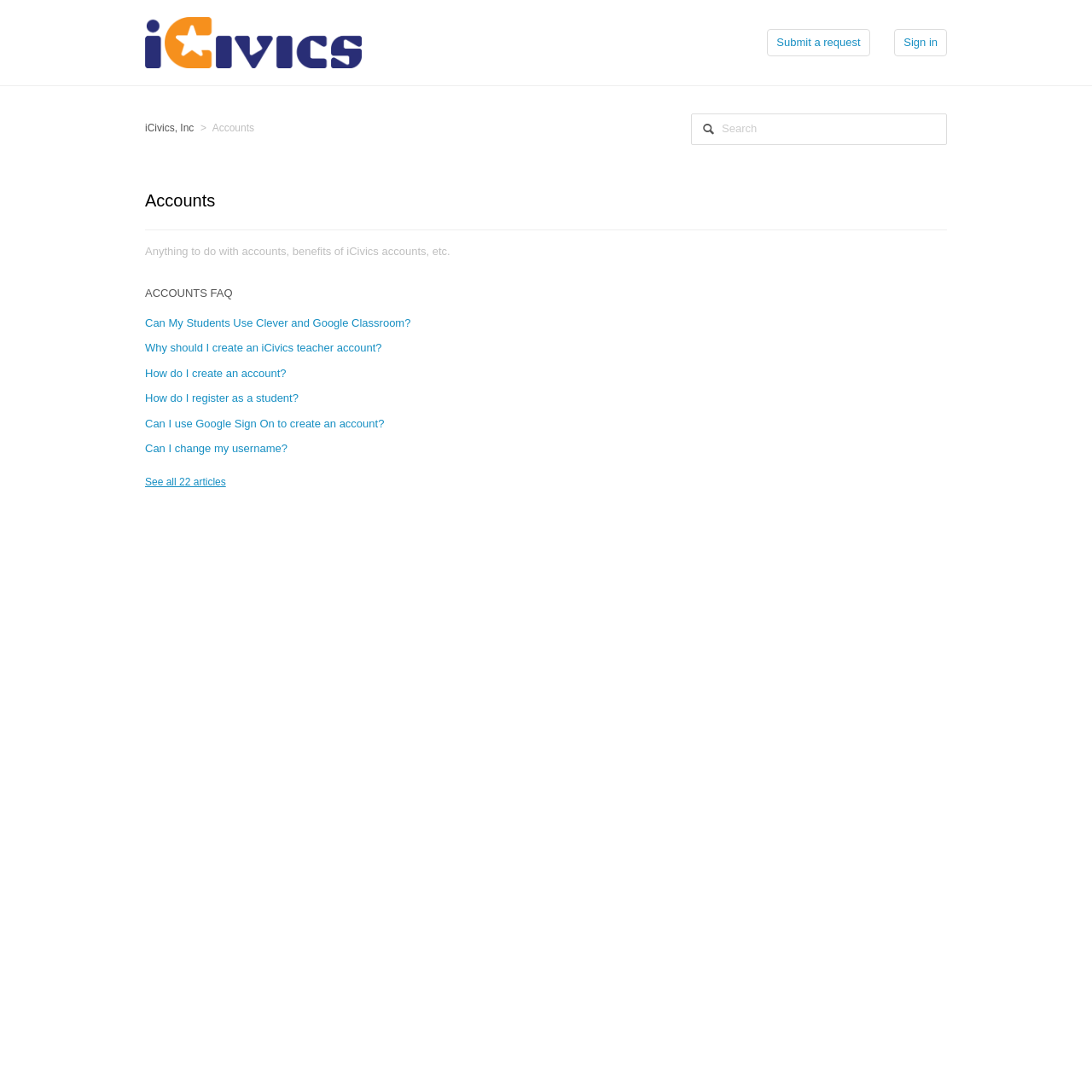Please reply with a single word or brief phrase to the question: 
What is the benefit of creating an iCivics teacher account?

Unknown